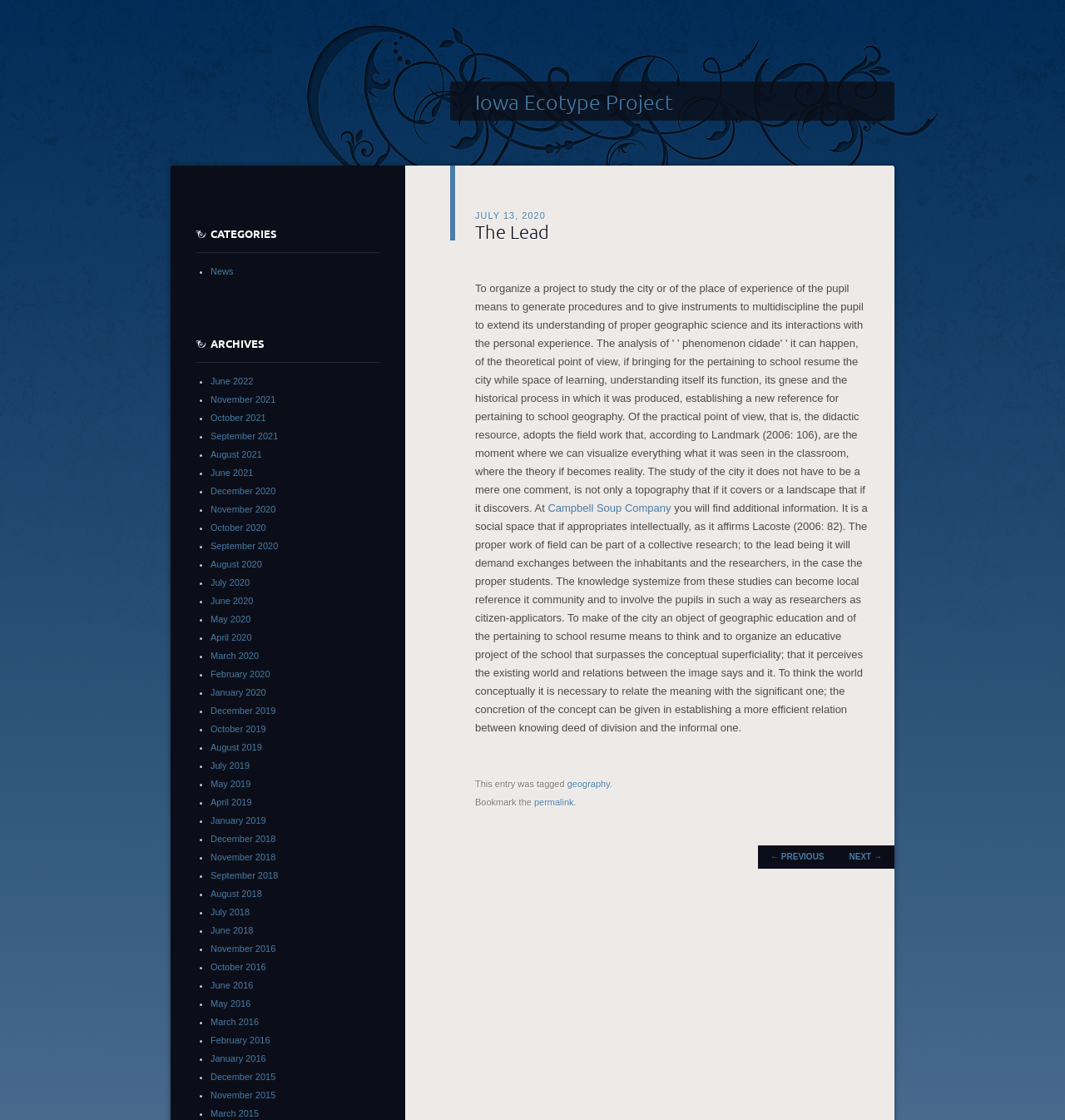Identify the bounding box coordinates of the element to click to follow this instruction: 'go to the previous post'. Ensure the coordinates are four float values between 0 and 1, provided as [left, top, right, bottom].

[0.712, 0.754, 0.786, 0.775]